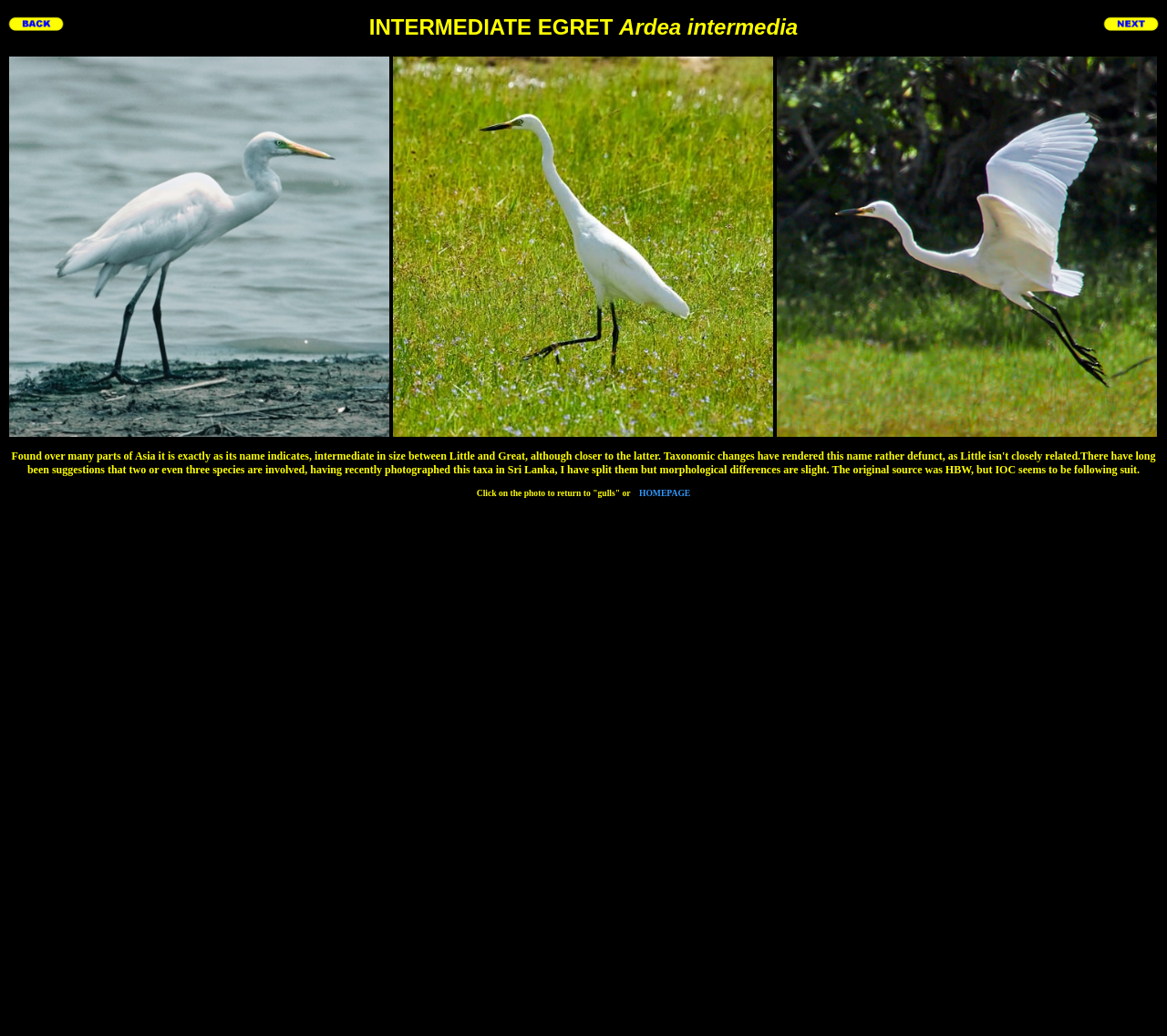What is the size of the Intermediate Egret compared to other egrets?
Examine the webpage screenshot and provide an in-depth answer to the question.

The size of the Intermediate Egret is described in the text as 'intermediate in size between Little and Great, although closer to the latter'. This suggests that the Intermediate Egret is intermediate in size compared to other egrets.